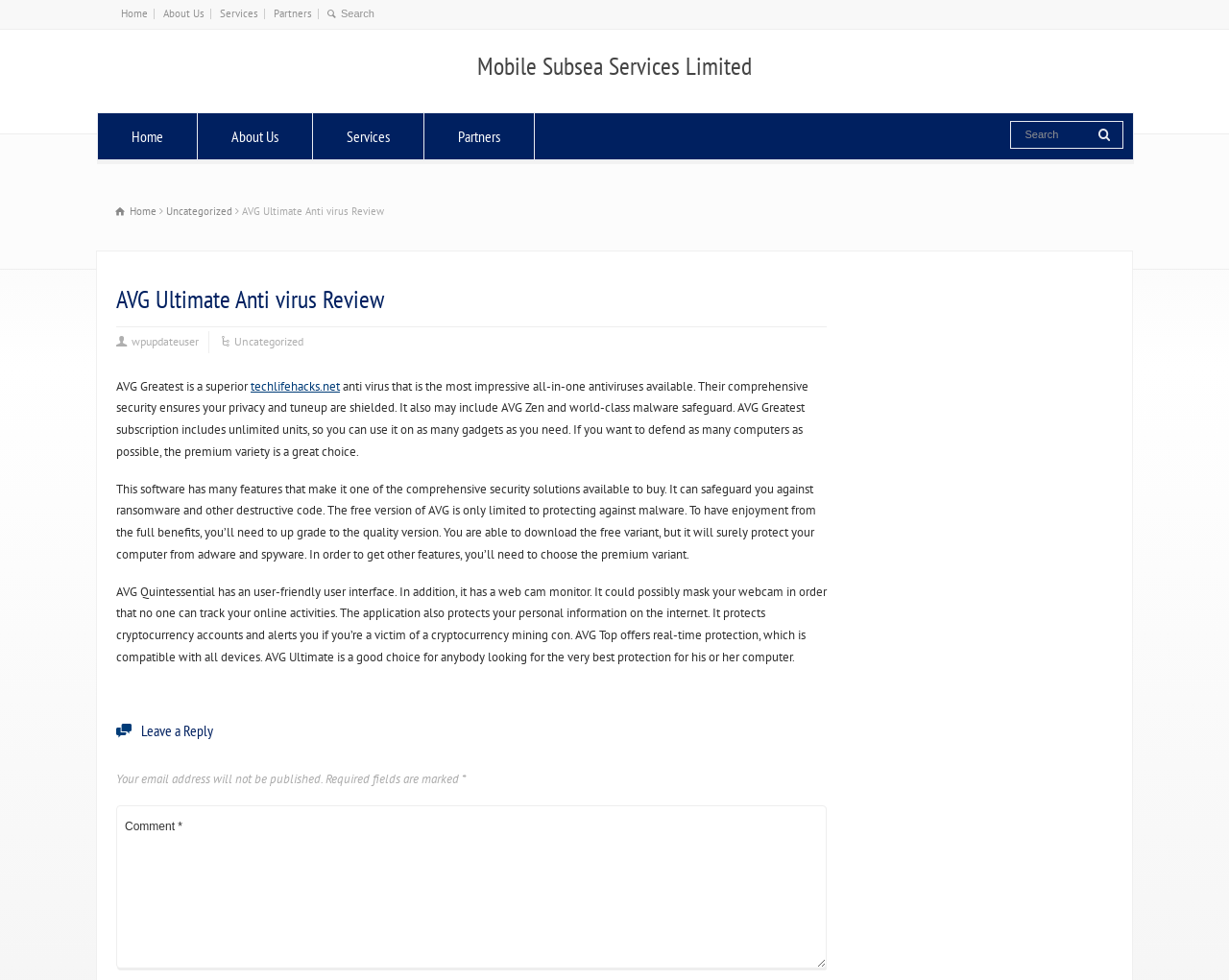Refer to the image and offer a detailed explanation in response to the question: What is the website about?

Based on the webpage content, it appears to be a review of AVG Ultimate Anti virus software, discussing its features and benefits.